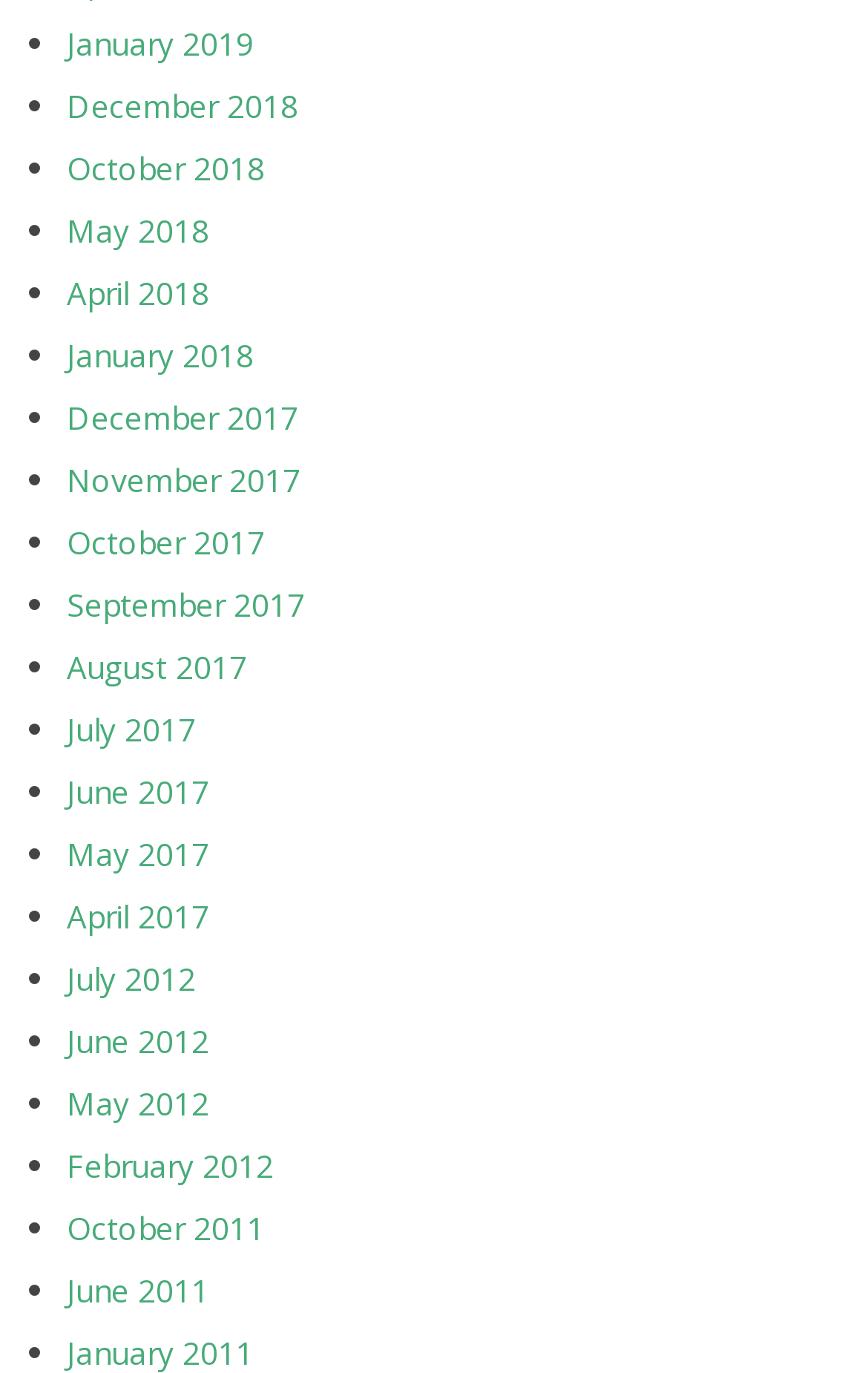Provide a one-word or short-phrase response to the question:
How many years are represented in the list?

4